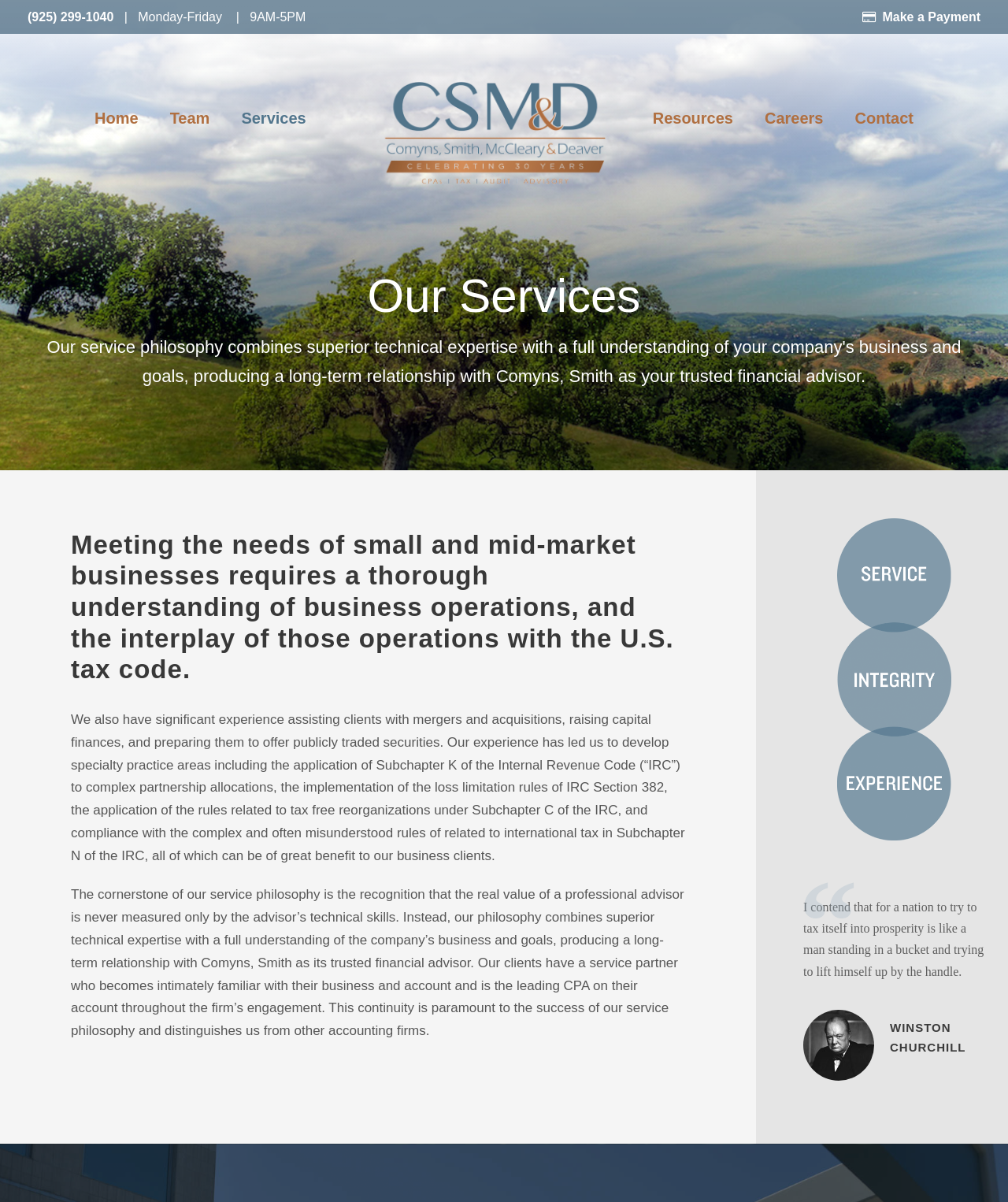What is the address of Comyns, Smith CPA?
Analyze the screenshot and provide a detailed answer to the question.

I found the address by looking at the bottom-left corner of the webpage, where it is displayed as '1777 Botelho Drive, Suite 350, Walnut Creek, California 94596'.